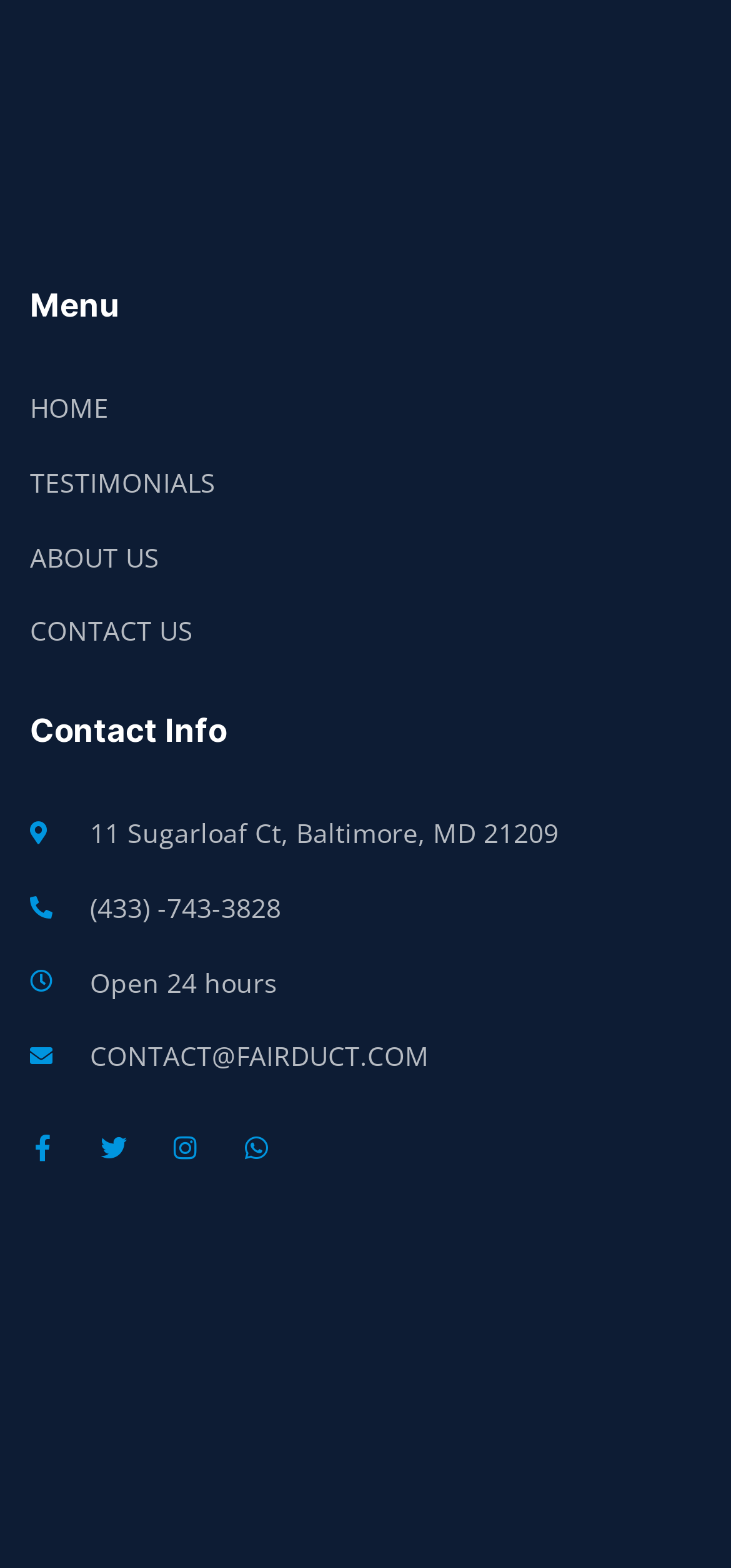Please locate the bounding box coordinates of the element that should be clicked to complete the given instruction: "Click on HOME".

[0.041, 0.246, 0.5, 0.275]